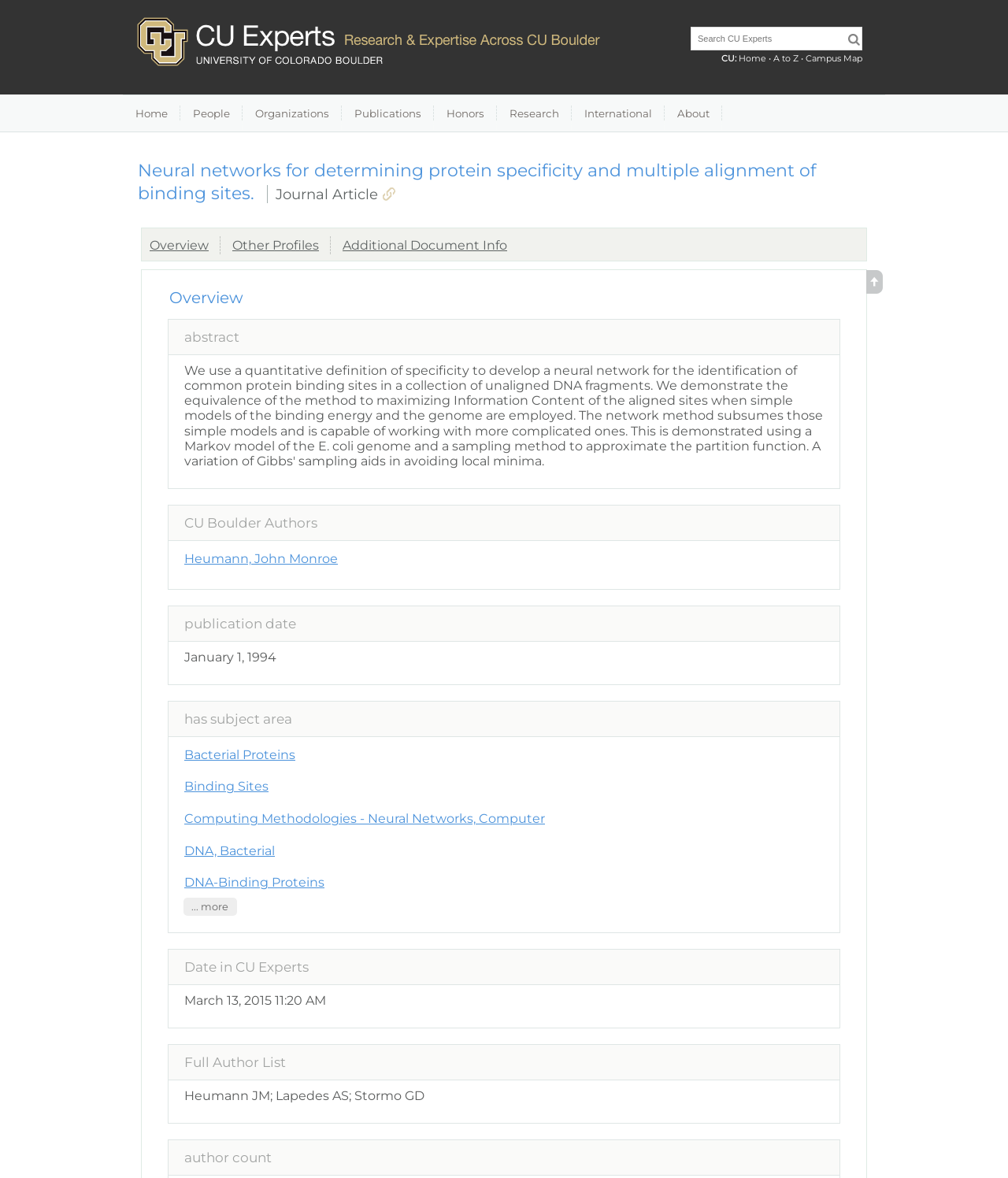For the element described, predict the bounding box coordinates as (top-left x, top-left y, bottom-right x, bottom-right y). All values should be between 0 and 1. Element description: name="querytext" placeholder="Search CU Experts"

[0.686, 0.023, 0.855, 0.042]